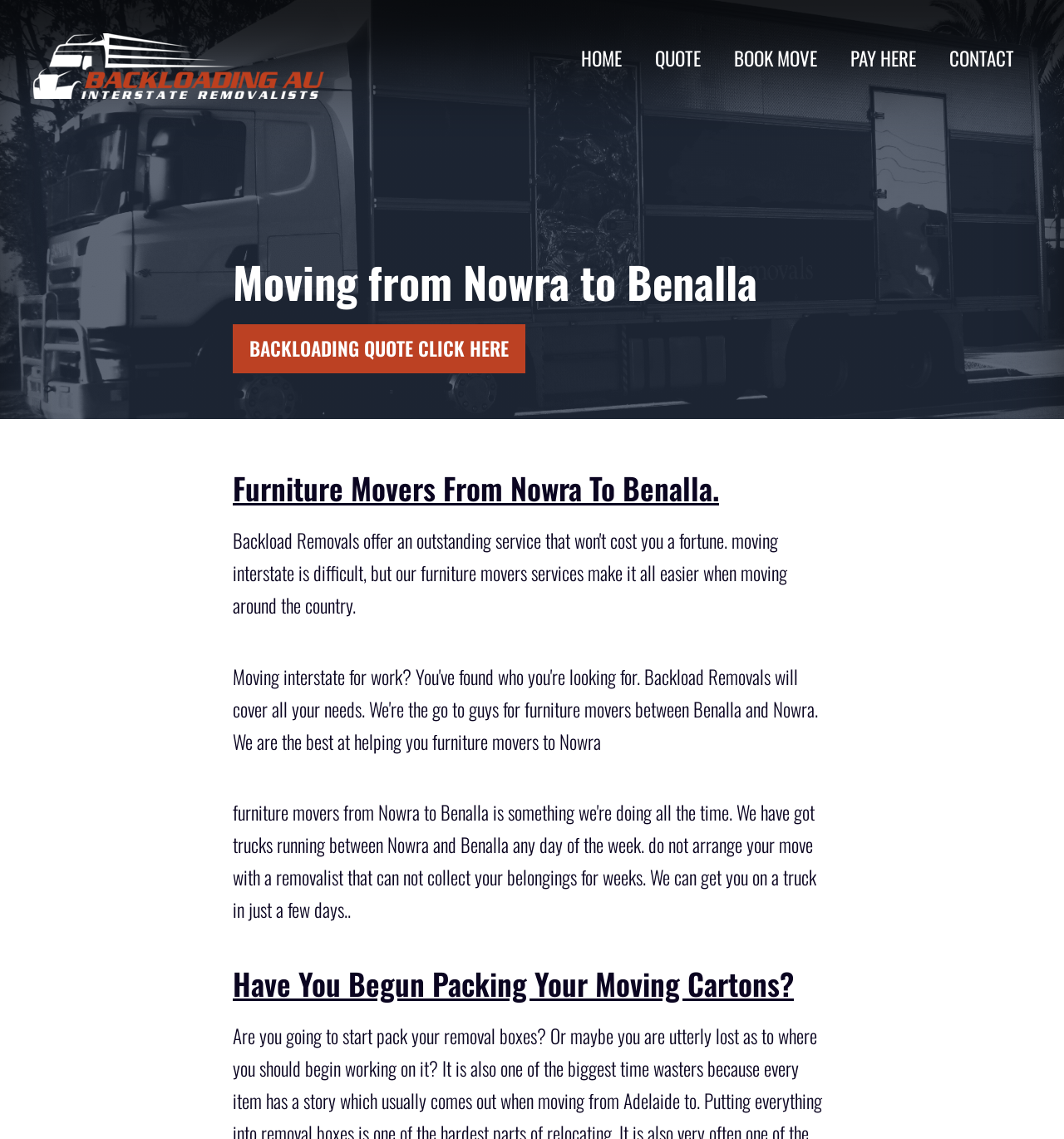Using the element description: "Backloading Quote Click Here", determine the bounding box coordinates. The coordinates should be in the format [left, top, right, bottom], with values between 0 and 1.

[0.219, 0.285, 0.494, 0.328]